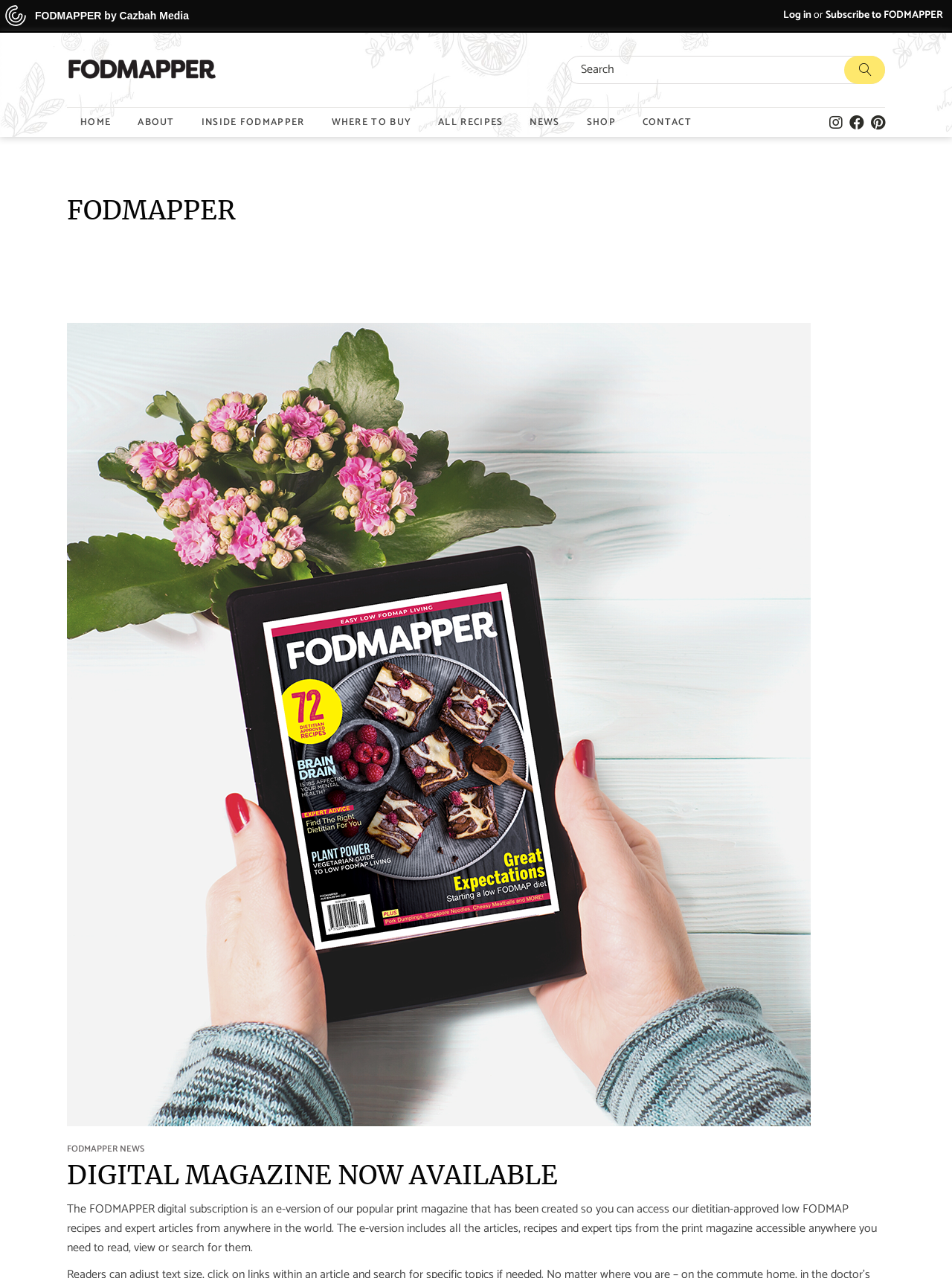Please respond to the question using a single word or phrase:
What is the color of the logo?

Multiple